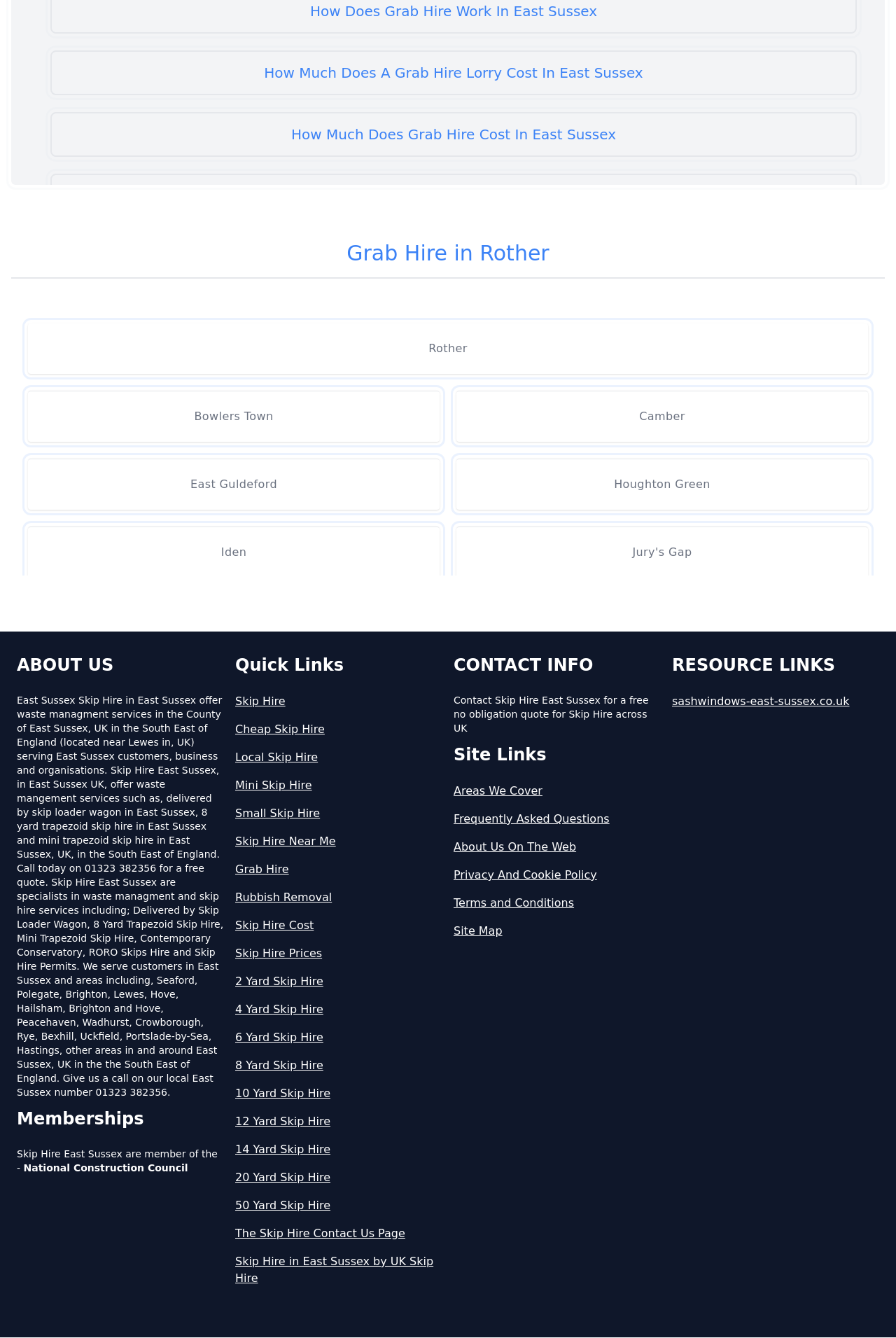What is the main service offered by Skip Hire East Sussex?
Please provide a full and detailed response to the question.

Based on the webpage content, specifically the 'ABOUT US' section, it is clear that Skip Hire East Sussex offers waste management services, including skip hire, grab hire, and rubbish removal, to customers in East Sussex and surrounding areas.